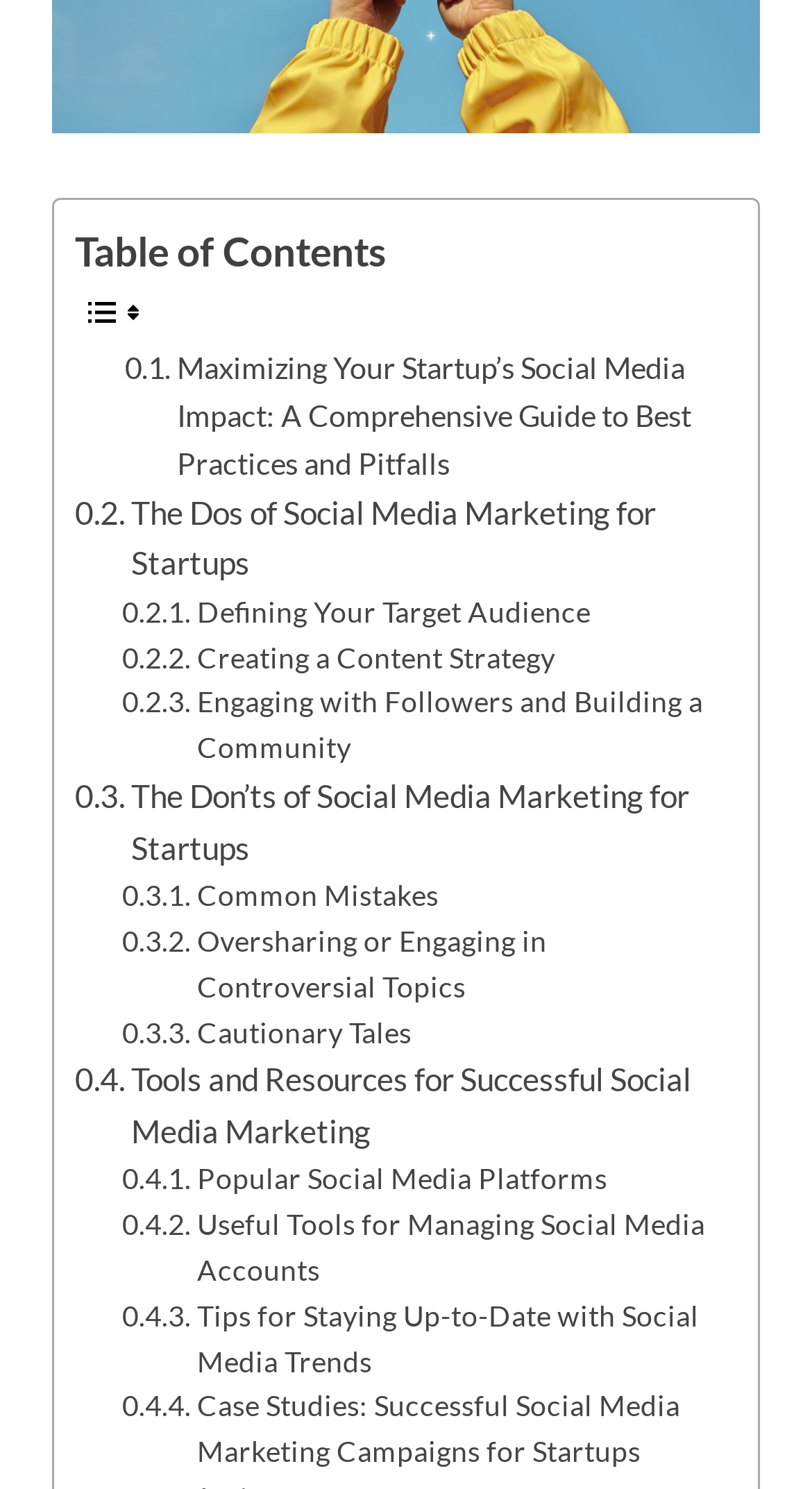What is the last topic in the table of contents?
Answer the question in as much detail as possible.

The last link under the 'Table of Contents' section is 'Case Studies: Successful Social Media Marketing Campaigns for Startups', so the last topic in the table of contents is Case Studies.